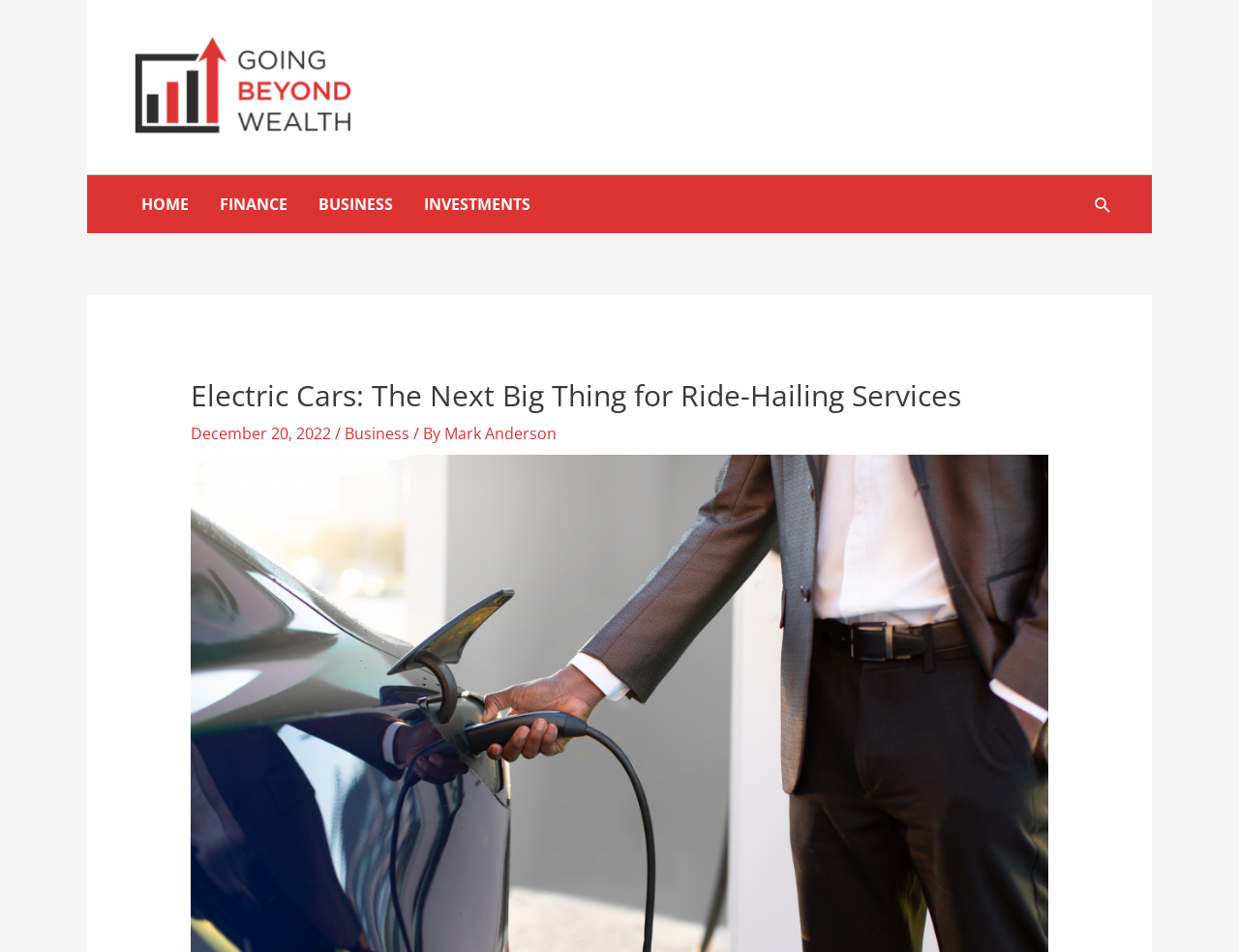Who is the author of the article?
Please describe in detail the information shown in the image to answer the question.

The author's name is located below the main heading of the article, and it is a link with the text 'Mark Anderson'.